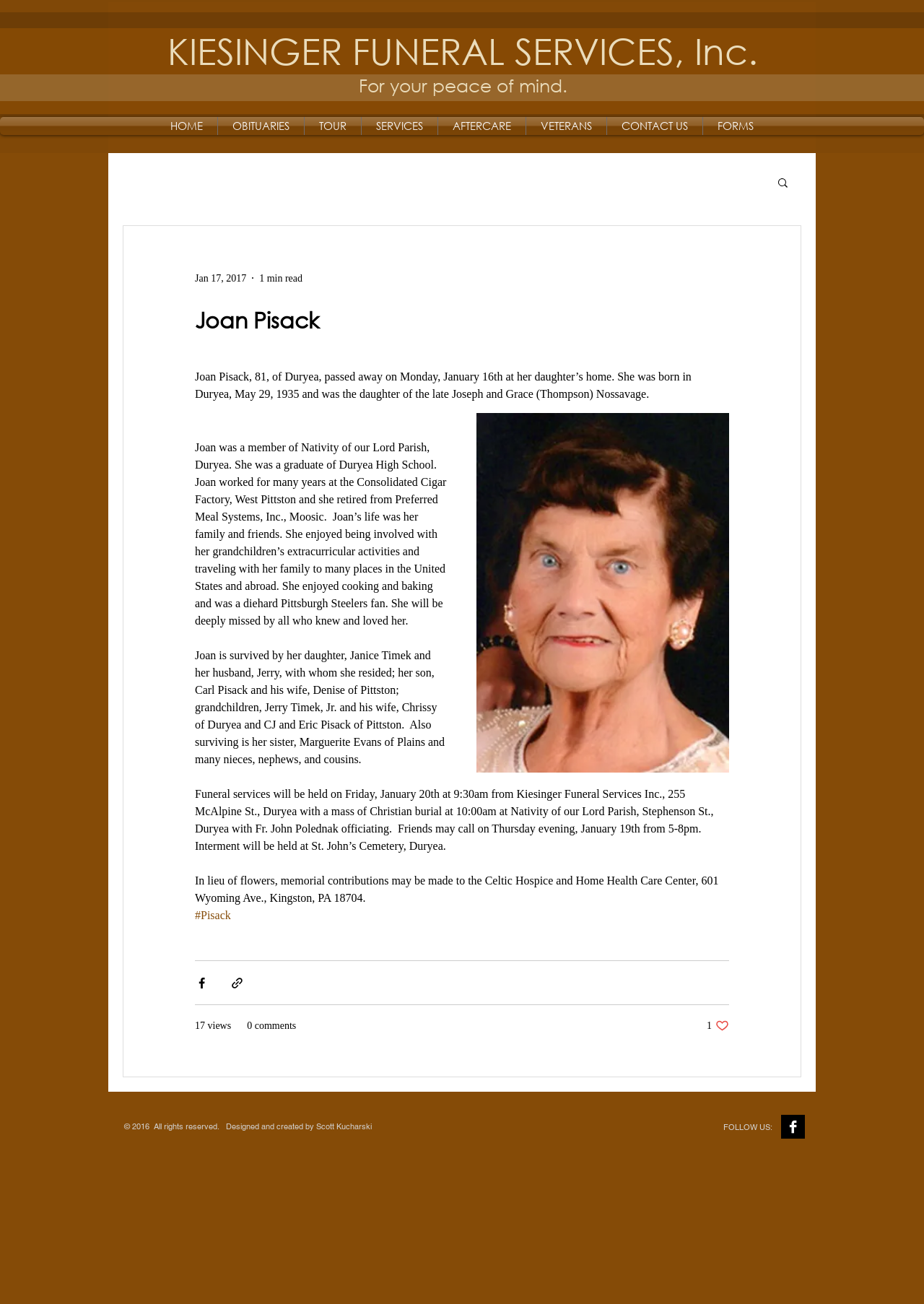Locate the headline of the webpage and generate its content.

KIESINGER FUNERAL SERVICES, Inc.